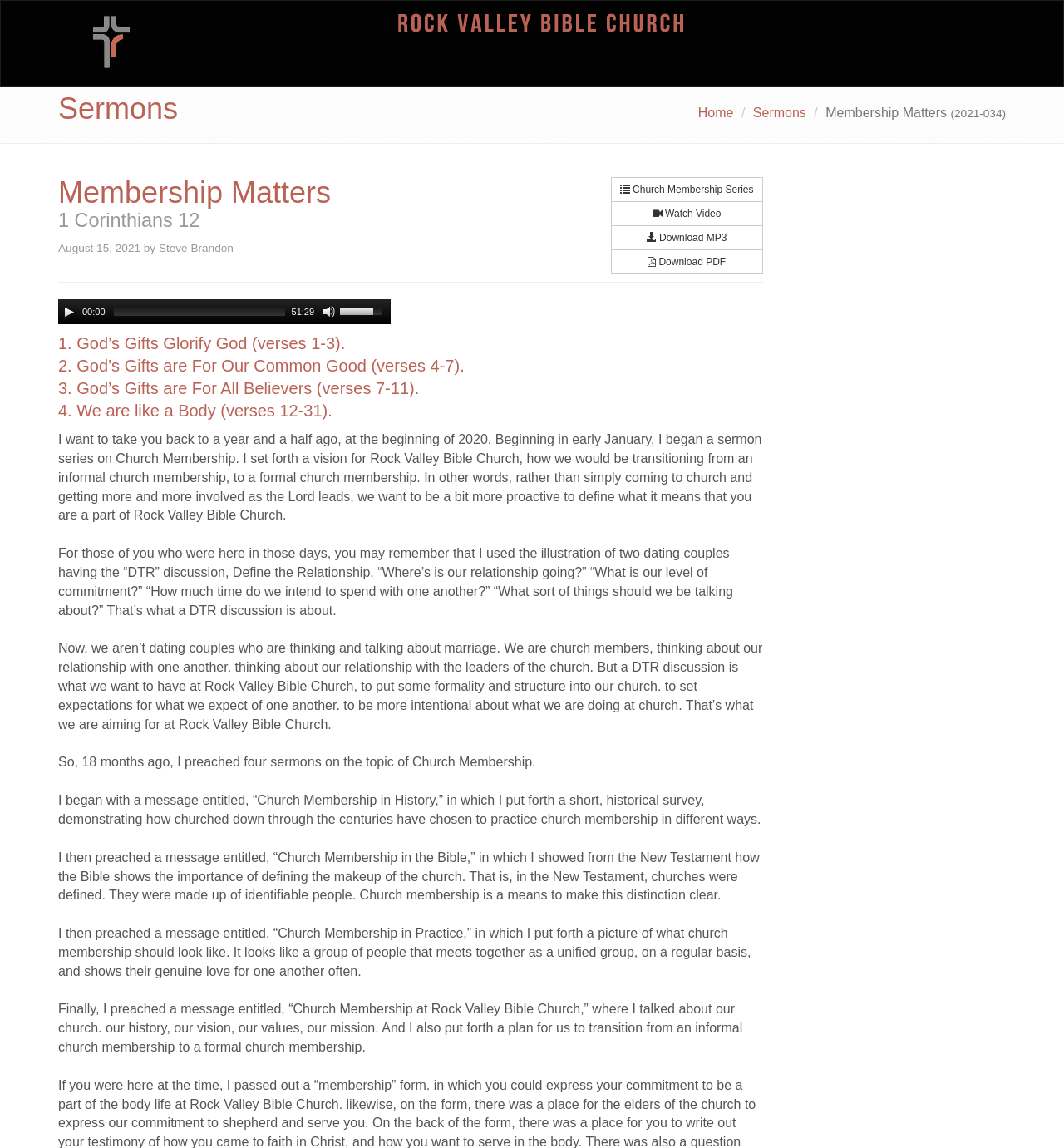What is the sermon series about?
Provide a concise answer using a single word or phrase based on the image.

Church Membership